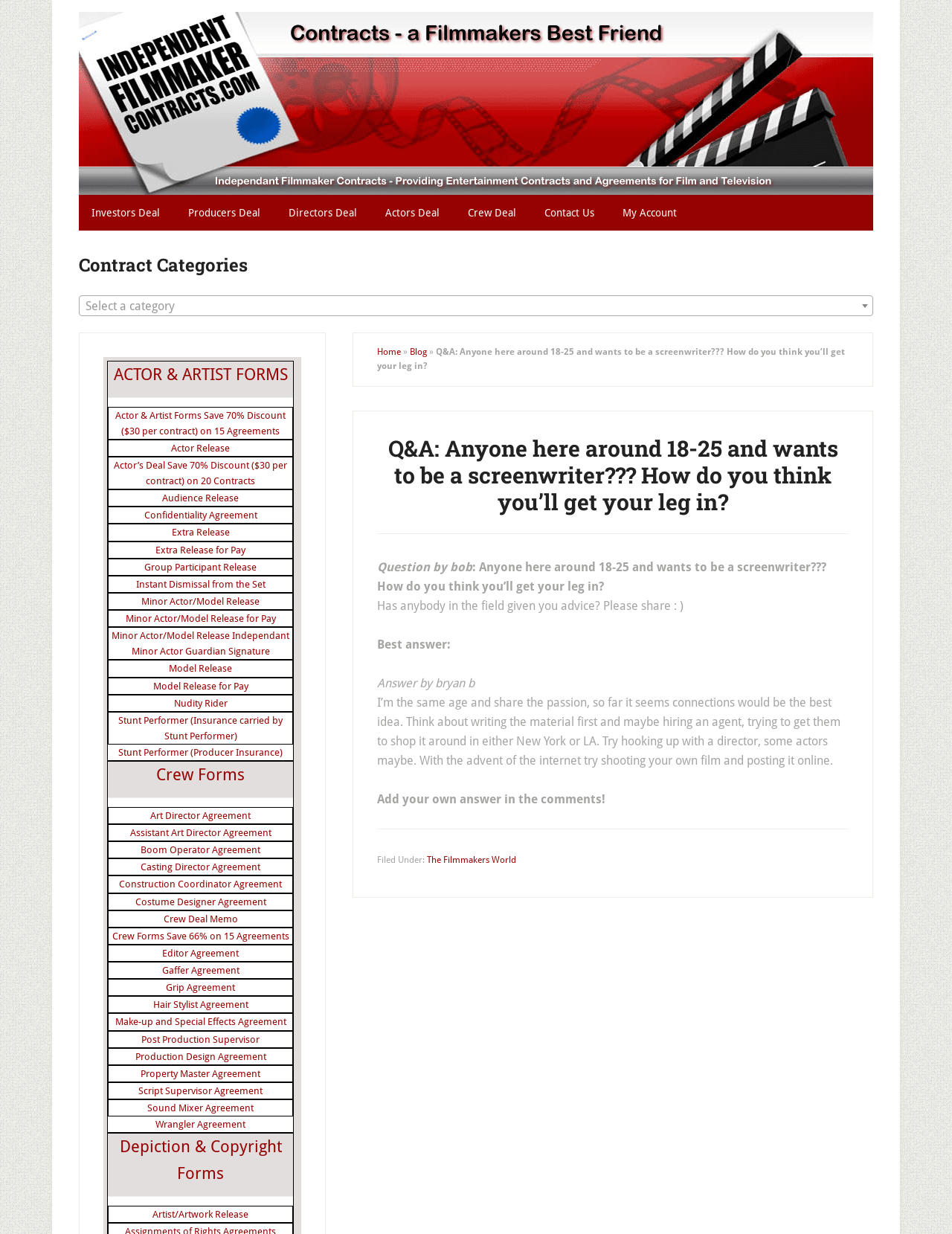Answer briefly with one word or phrase:
How many types of forms are available for actors and artists?

Multiple